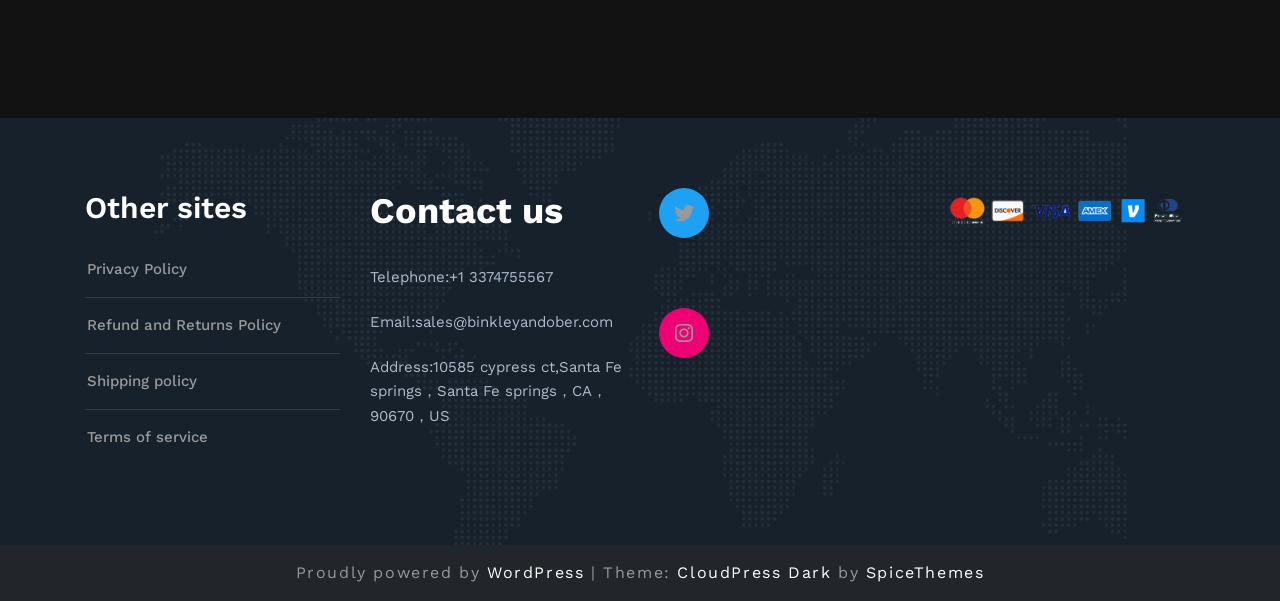Please identify the bounding box coordinates of the area I need to click to accomplish the following instruction: "View privacy policy".

[0.068, 0.432, 0.146, 0.462]